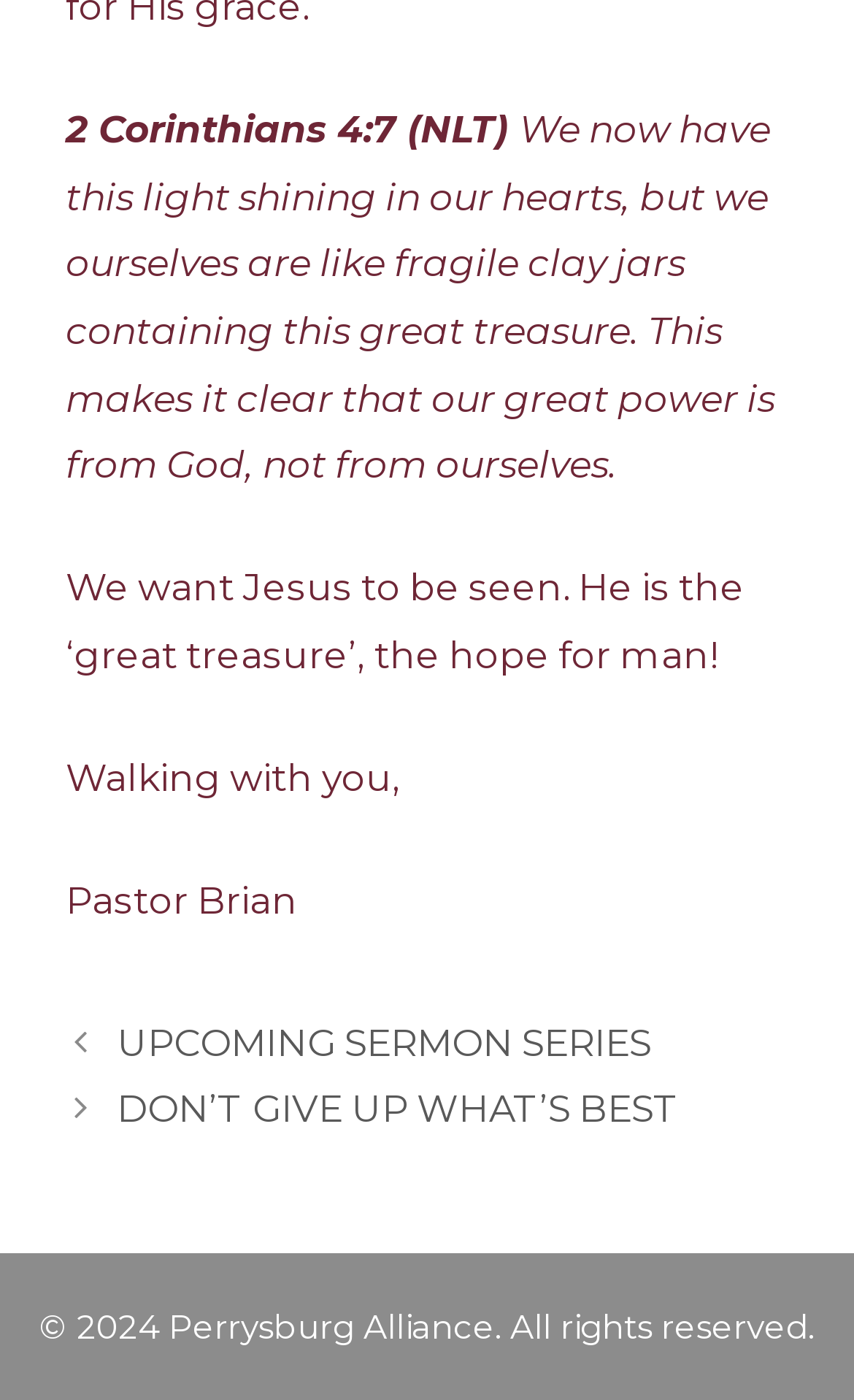What is the name of the organization?
Answer the question with as much detail as you can, using the image as a reference.

The name of the organization can be found in the footer of the webpage, which states '© 2024 Perrysburg Alliance. All rights reserved.'